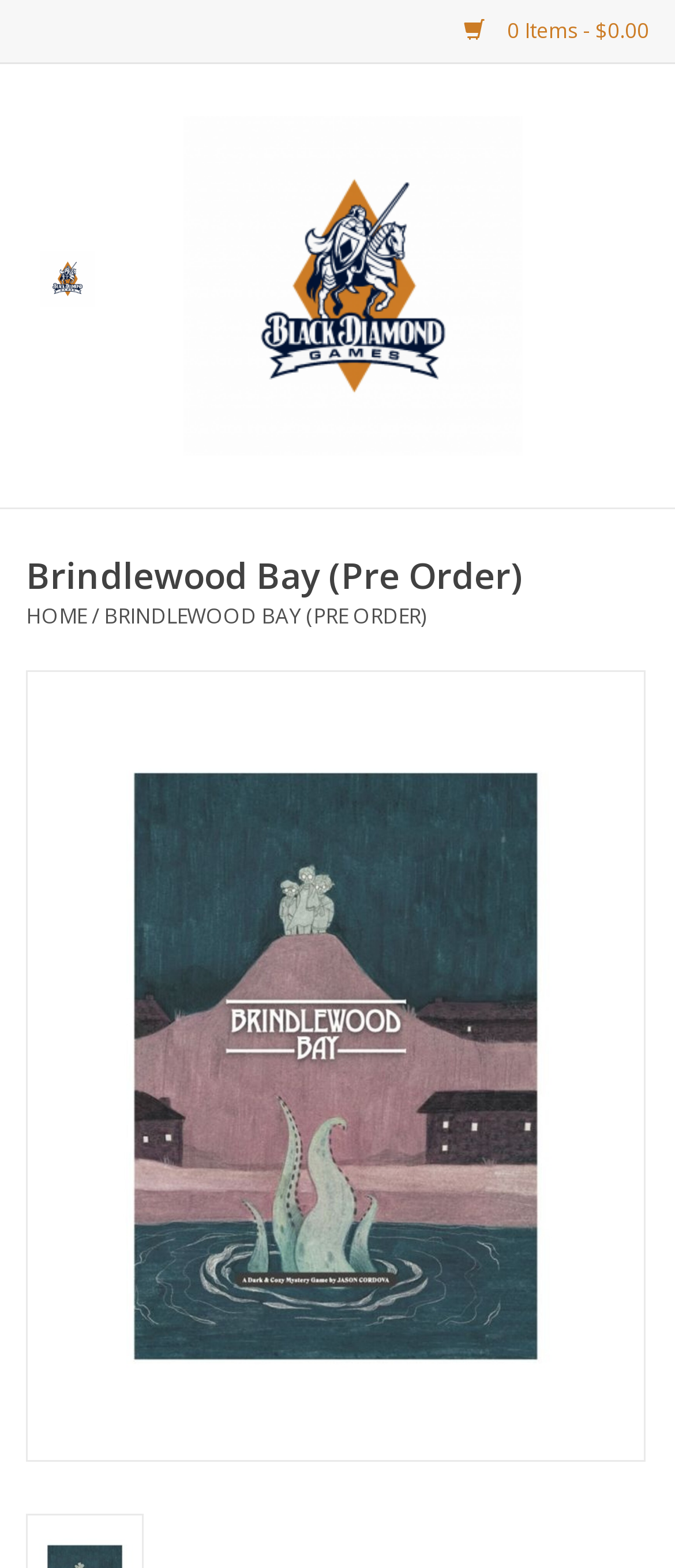Could you highlight the region that needs to be clicked to execute the instruction: "View shopping cart"?

[0.636, 0.01, 0.962, 0.029]